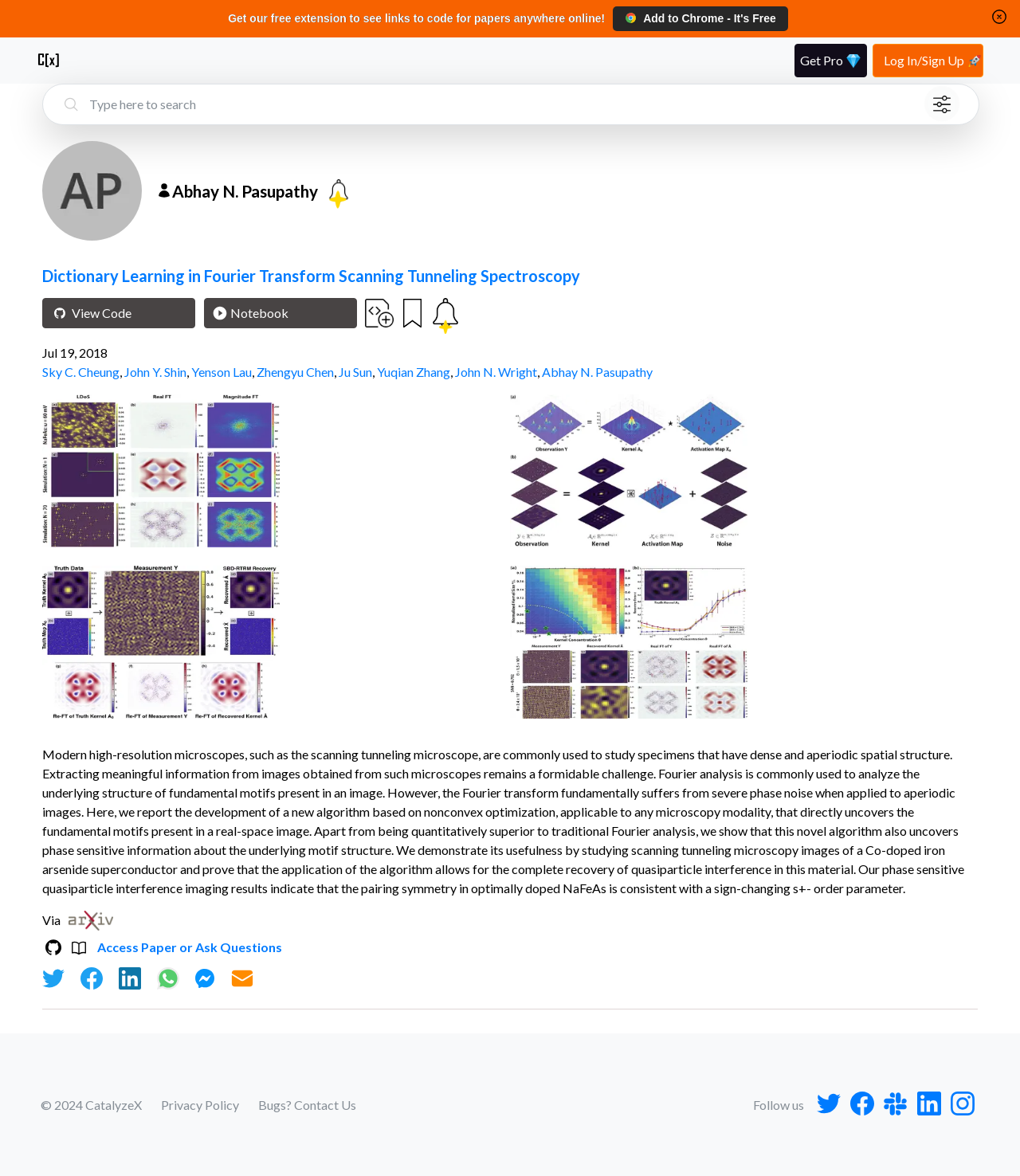Find and indicate the bounding box coordinates of the region you should select to follow the given instruction: "View Abhay N. Pasupathy's profile".

[0.169, 0.154, 0.312, 0.17]